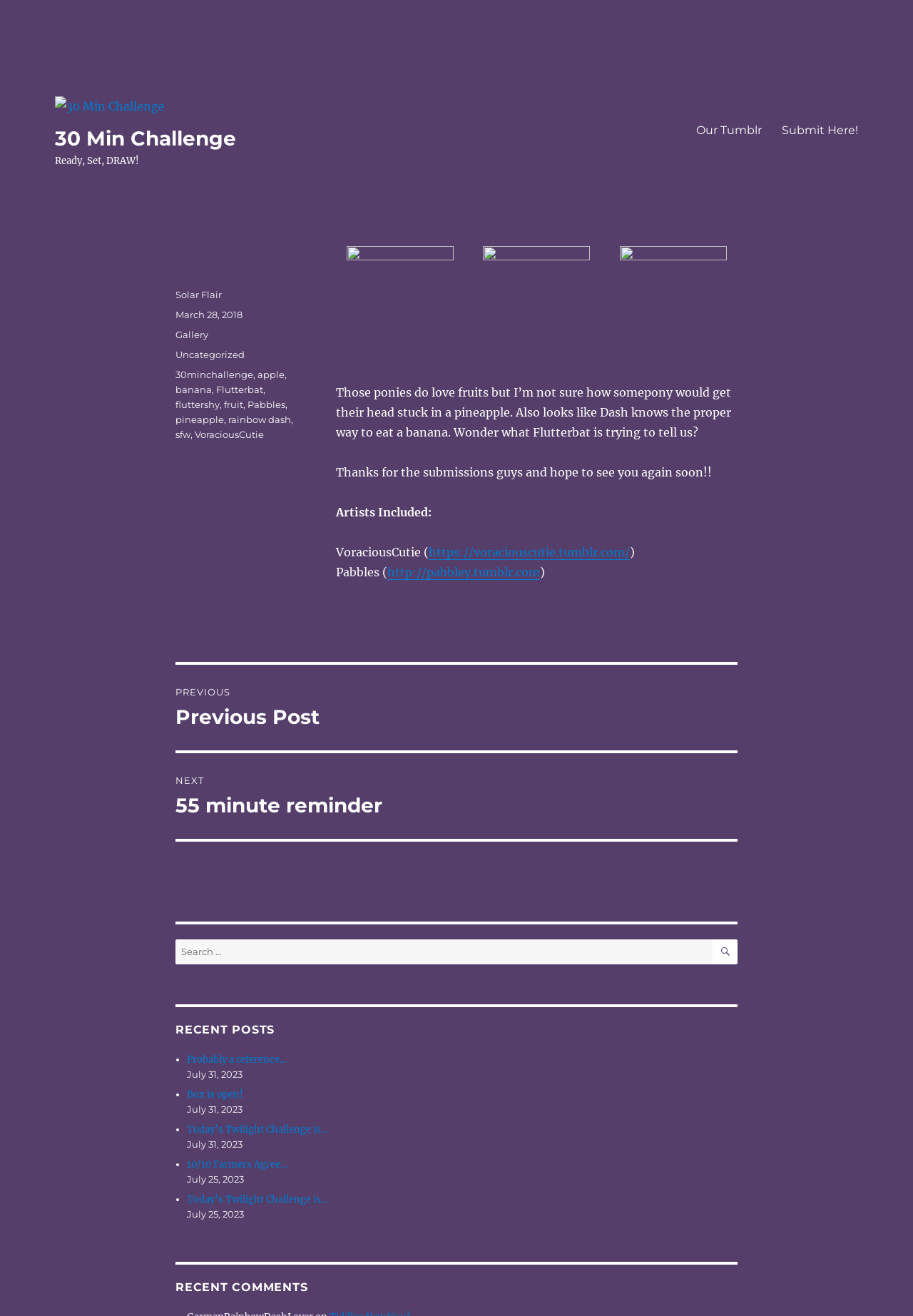Identify the bounding box coordinates for the region to click in order to carry out this instruction: "View the previous post". Provide the coordinates using four float numbers between 0 and 1, formatted as [left, top, right, bottom].

[0.192, 0.505, 0.808, 0.57]